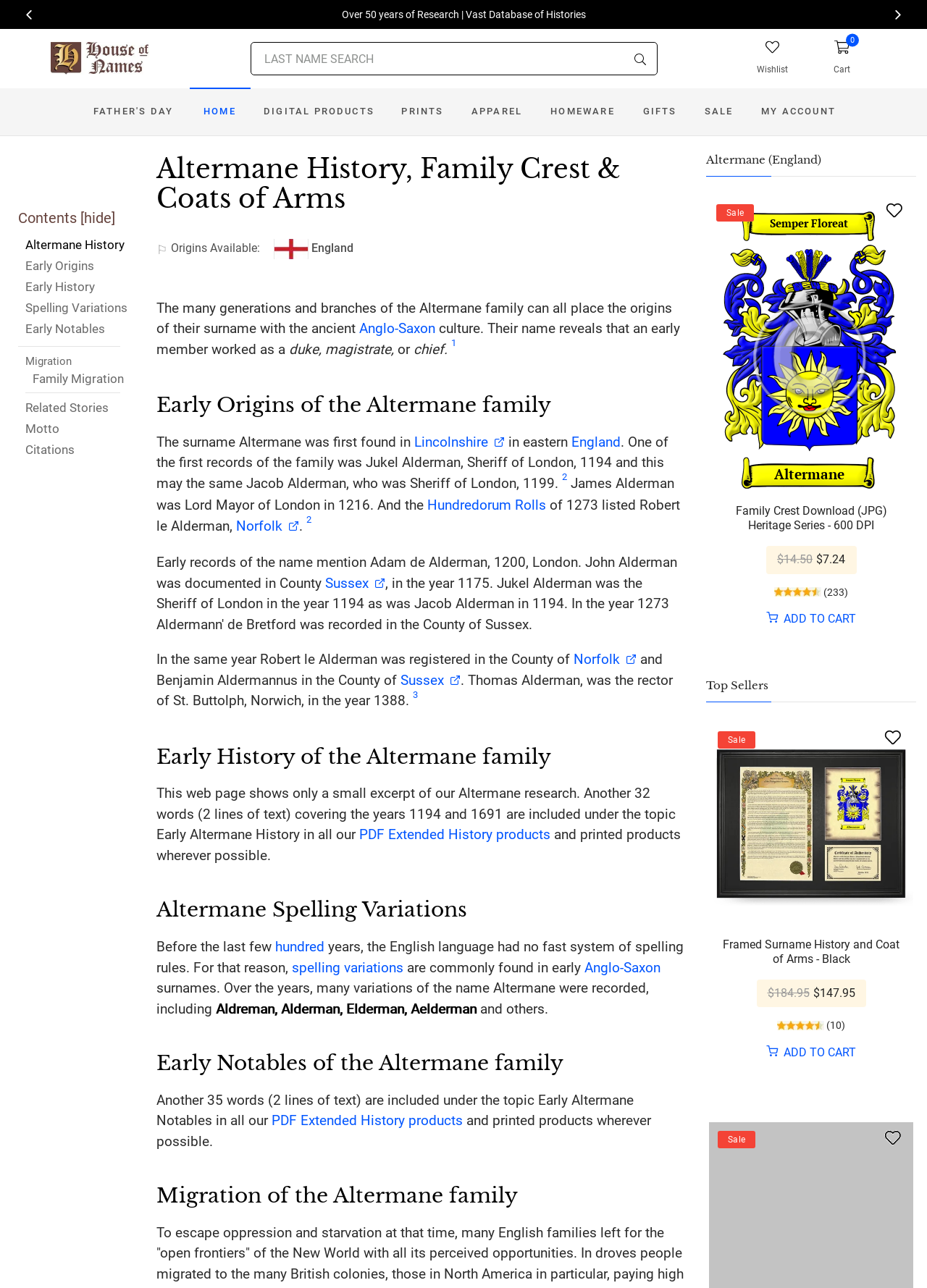Detail the various sections and features of the webpage.

The webpage is about the Altermane surname, family crest, and coat of arms, with a focus on the English origin. At the top, there is a layout table with a heading "Over 50 years of Research | Vast Database of Histories" and a link to "HouseofNames" with an accompanying image. Below this, there is a search box and a button with a search icon. To the right of the search box, there are links to "Wishlist", "0 Cart", and a "FATHER'S DAY" promotion.

The main content of the webpage is divided into sections, each with a heading. The first section is about the Altermane history, family crest, and coats of arms. There is an image of England and a brief text about the Anglo-Saxon culture. The text reveals that an early member of the Altermane family worked as a duke, magistrate, or chief.

The next section is about the early origins of the Altermane family, with links to Lincolnshire and England. The text mentions Jukel Alderman, Sheriff of London, in 1194 and James Alderman, Lord Mayor of London, in 1216. There are also references to the Hundredorum Rolls of 1273 and Robert le Alderman in Norfolk.

The following sections cover early records of the name, including Adam de Alderman in 1200, London, and John Alderman in County Sussex. There are also mentions of Robert le Alderman in Norfolk and Benjamin Aldermannus in Sussex. The text also notes Thomas Alderman, rector of St. Buttolph, Norwich, in 1388.

The webpage then discusses the early history of the Altermane family, with a heading and a brief text about the research. There is a link to PDF Extended History products and printed products. The final section is about Altermane spelling variations, explaining that the English language had no fast system of spelling rules before the last few hundred years, resulting in common variations in early Anglo-Saxon surnames.